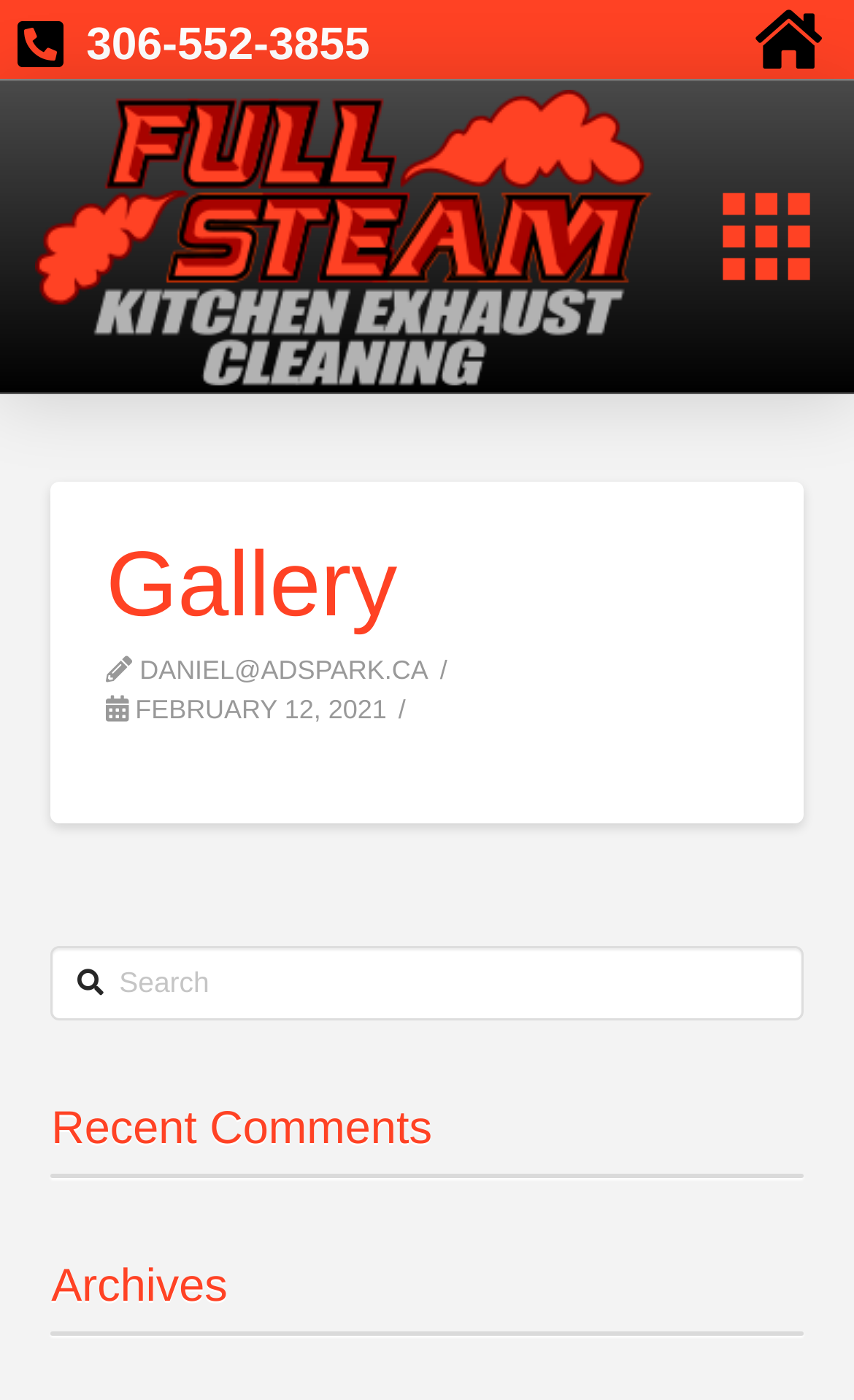What is the phone number on the webpage?
Please provide a comprehensive answer based on the information in the image.

I found the phone number by looking at the link element with the text '306-552-3855' located at the top of the webpage.